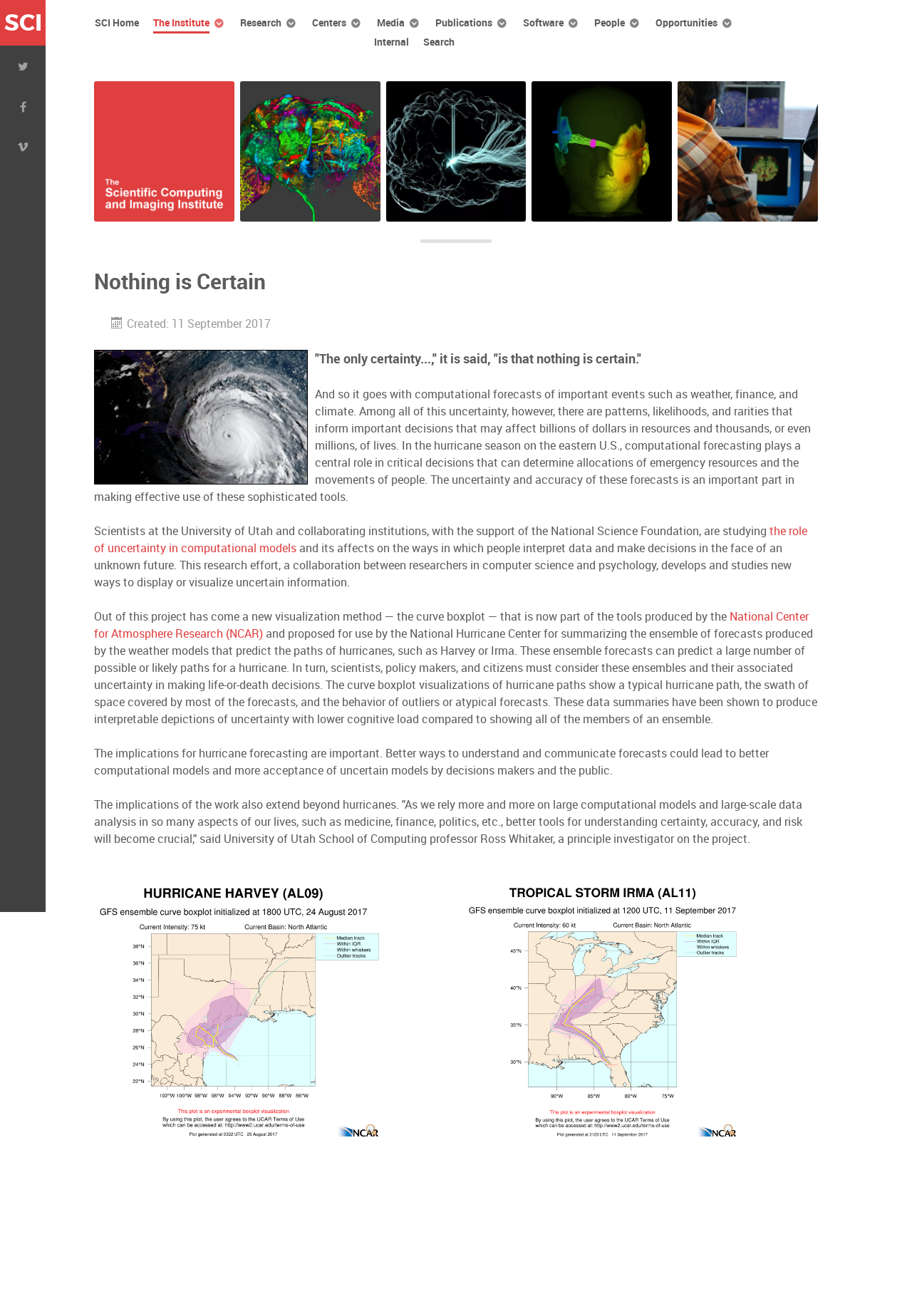How many images of boxplots are shown on the webpage?
Give a single word or phrase answer based on the content of the image.

2